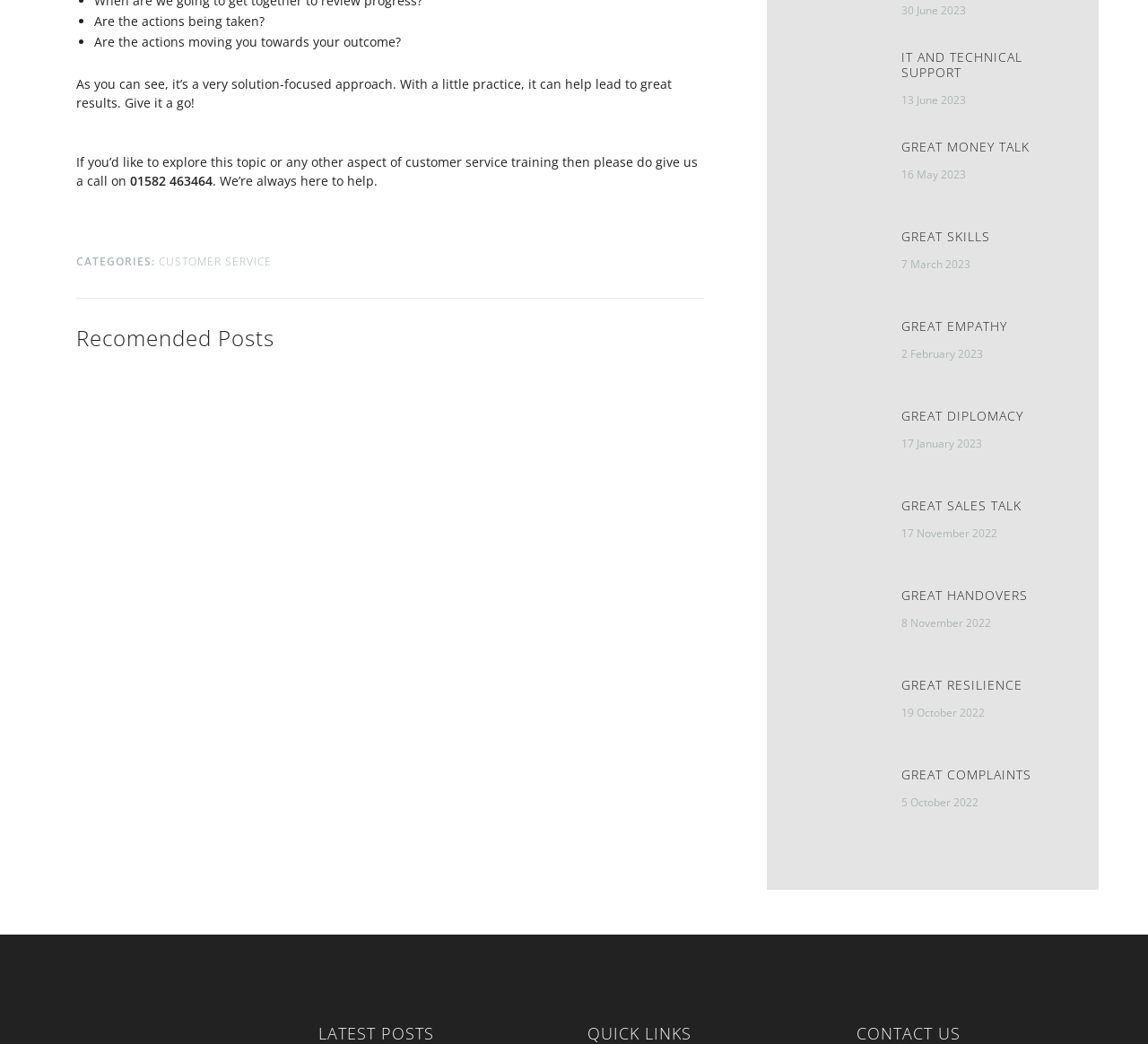Specify the bounding box coordinates of the element's area that should be clicked to execute the given instruction: "Call the phone number '01582 463464'". The coordinates should be four float numbers between 0 and 1, i.e., [left, top, right, bottom].

[0.113, 0.165, 0.185, 0.181]